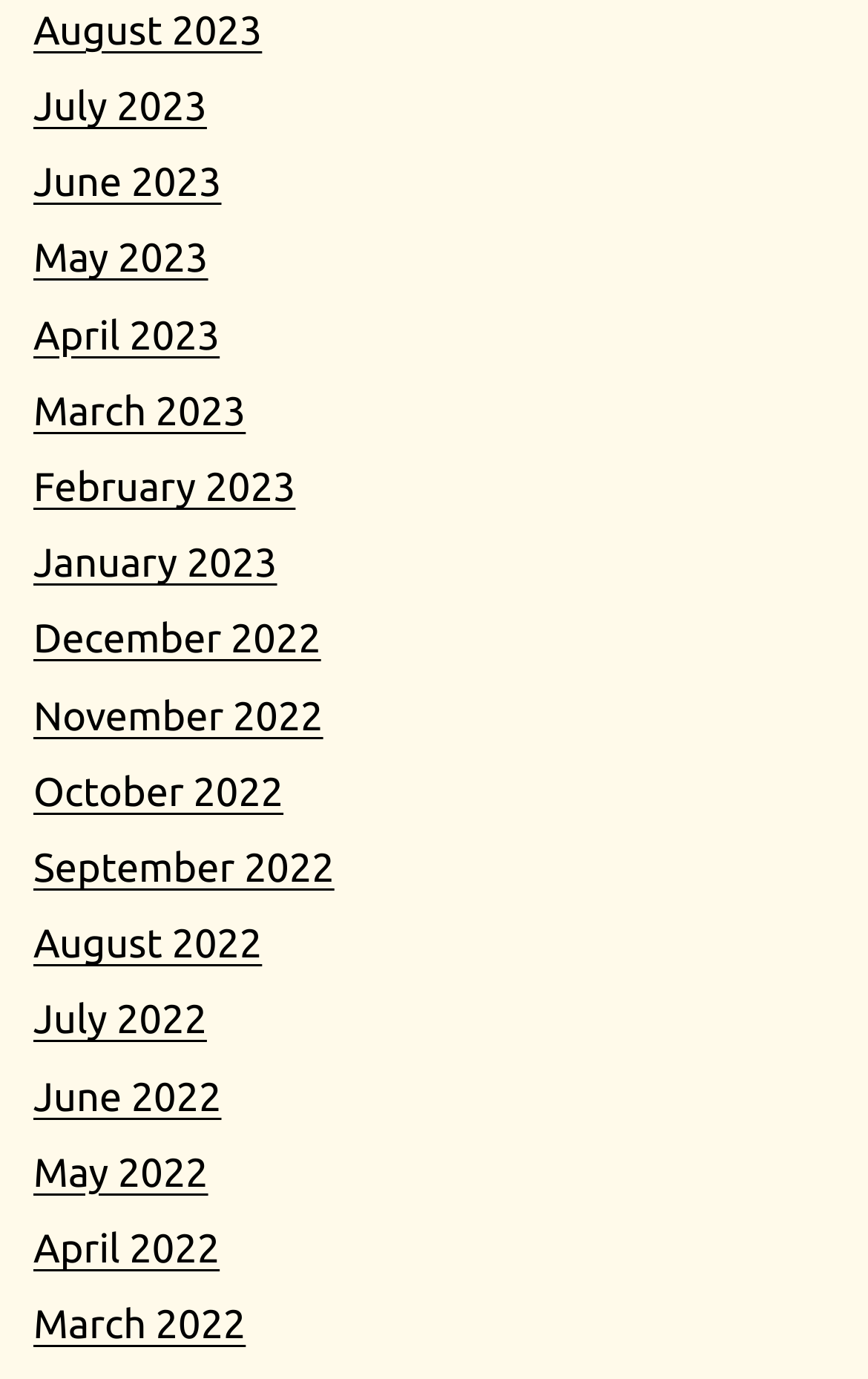Determine the bounding box coordinates for the region that must be clicked to execute the following instruction: "View recent comments".

None